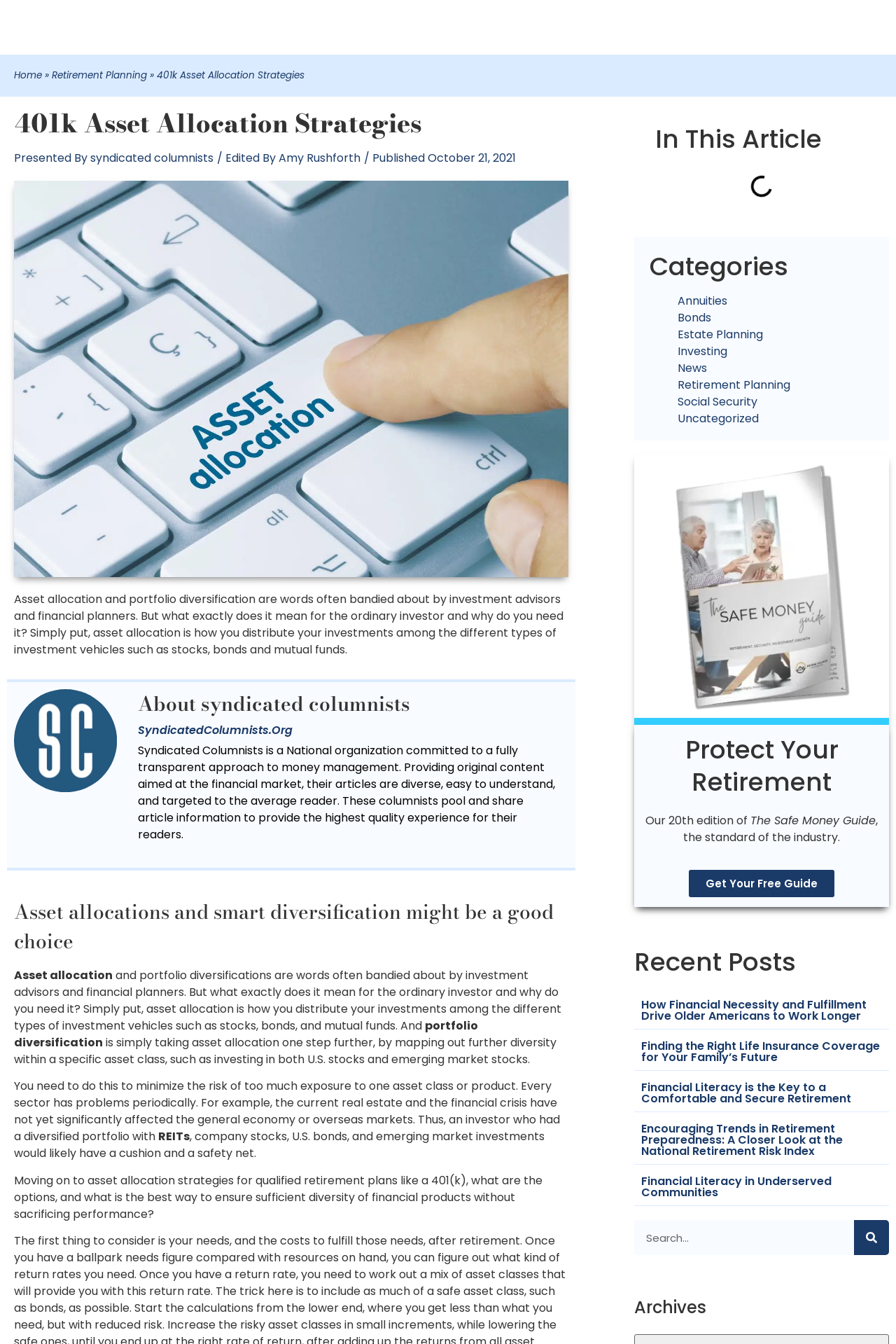Offer a thorough description of the webpage.

This webpage is about 401k asset allocation strategies and retirement planning. At the top left, there is a navigation menu with links to "Home", "Retirement Planning", and other pages. Next to the navigation menu, there is a heading that reads "401k Asset Allocation Strategies". Below the heading, there is a brief description of the article, which explains that asset allocation is the distribution of investments among different types of investment vehicles, such as stocks, bonds, and mutual funds.

On the left side of the page, there is a section with links to various articles and resources, including "About syndicated columnists", "SyndicatedColumnists.Org", and "Protect Your Retirement". There is also a heading that reads "Asset allocations and smart diversification might be a good choice".

The main content of the page is divided into several sections, each discussing a different aspect of asset allocation and retirement planning. The sections are separated by headings, such as "In This Article" and "Recent Posts". The articles discuss topics such as the importance of diversification, the options for qualified retirement plans like 401(k), and the need for financial literacy.

On the right side of the page, there is a section with links to various categories, including "Annuities", "Bonds", "Estate Planning", and "Retirement Planning". There is also a search box and a button to search the website.

At the bottom of the page, there is a section with links to recent posts, including articles about financial necessity, life insurance, and retirement preparedness. There is also a section with archives and a search box.